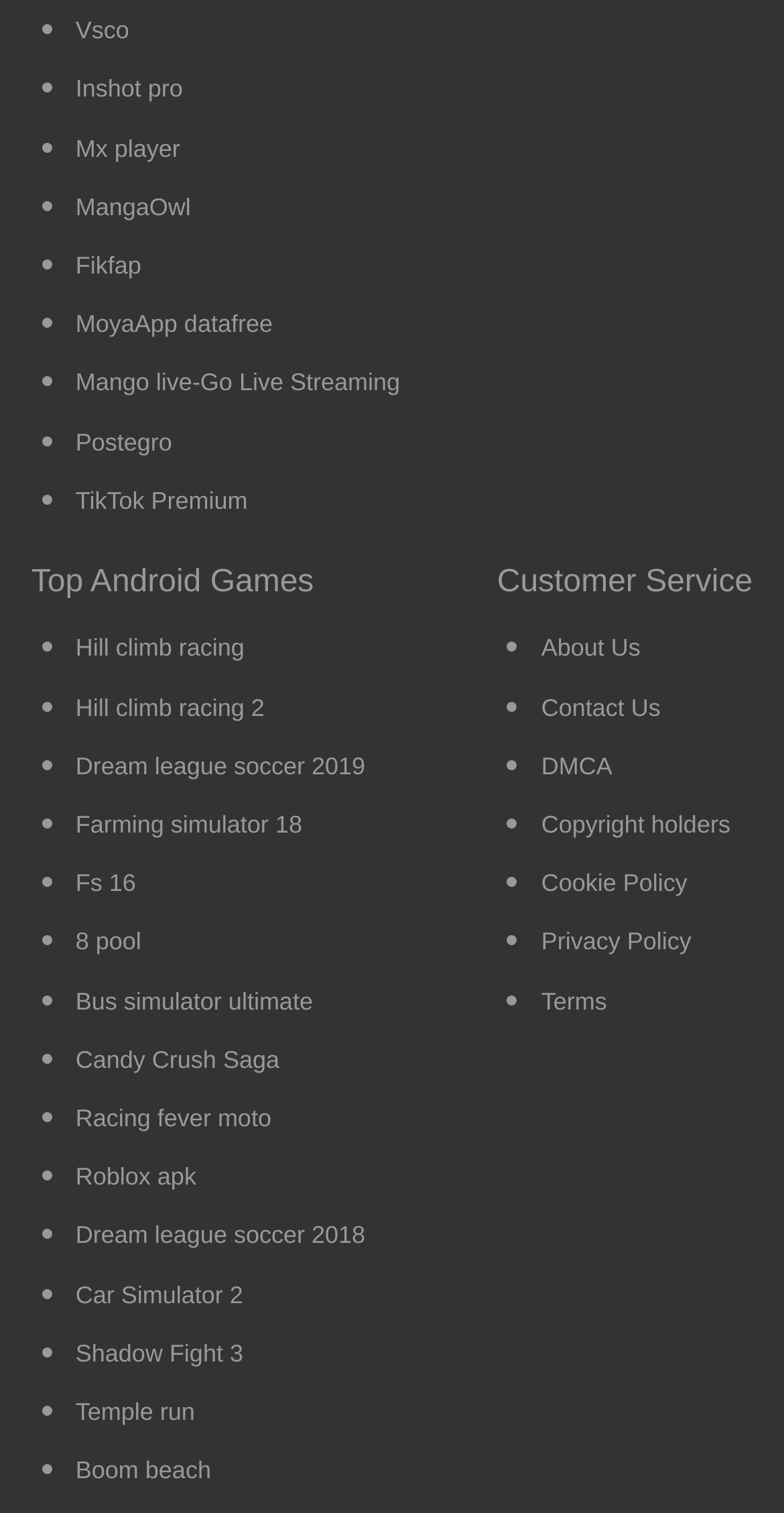What is the last link in the Customer Service section?
Please provide a single word or phrase as your answer based on the image.

Terms